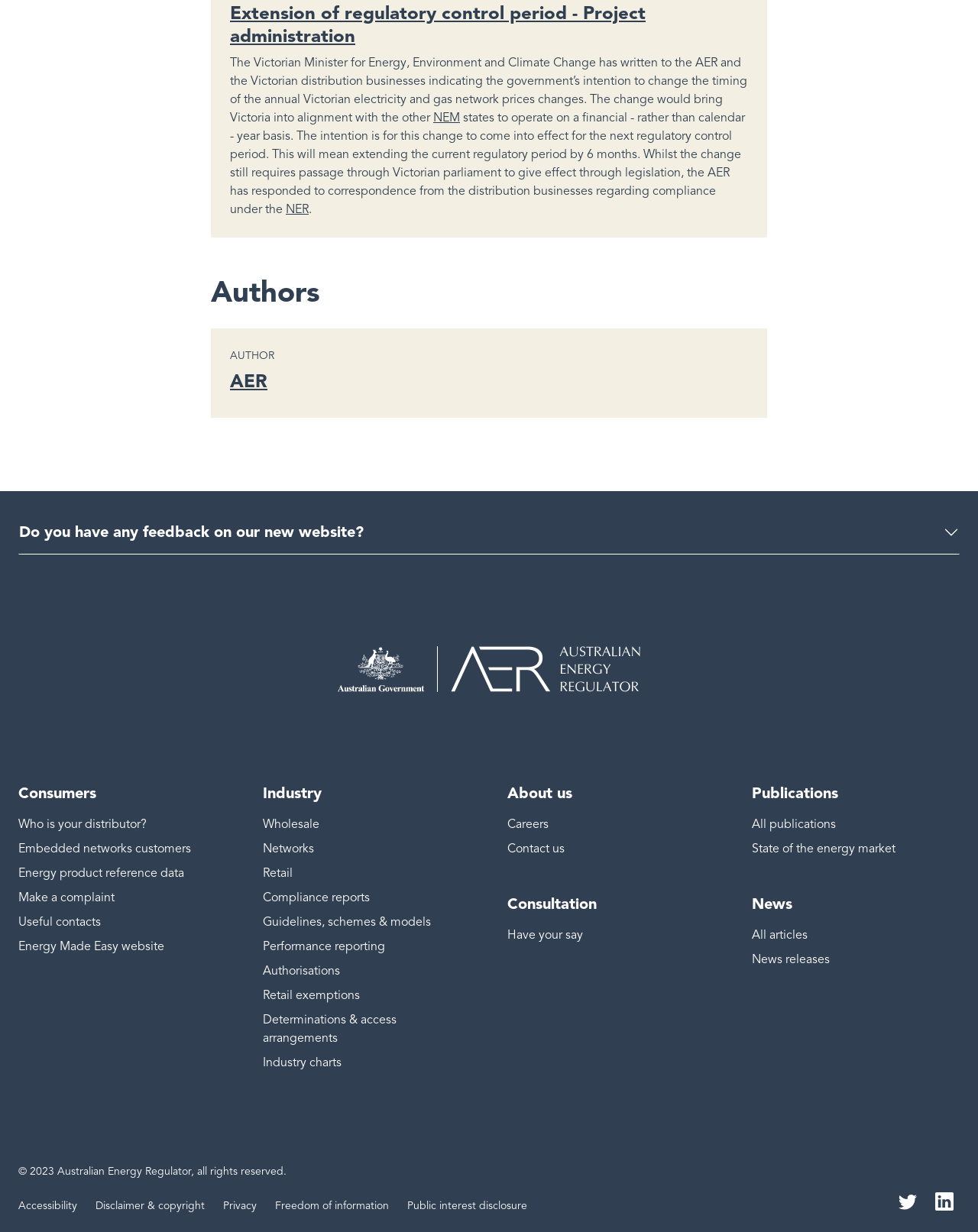Reply to the question below using a single word or brief phrase:
What is the AER's response to the distribution businesses?

Responded to correspondence regarding compliance